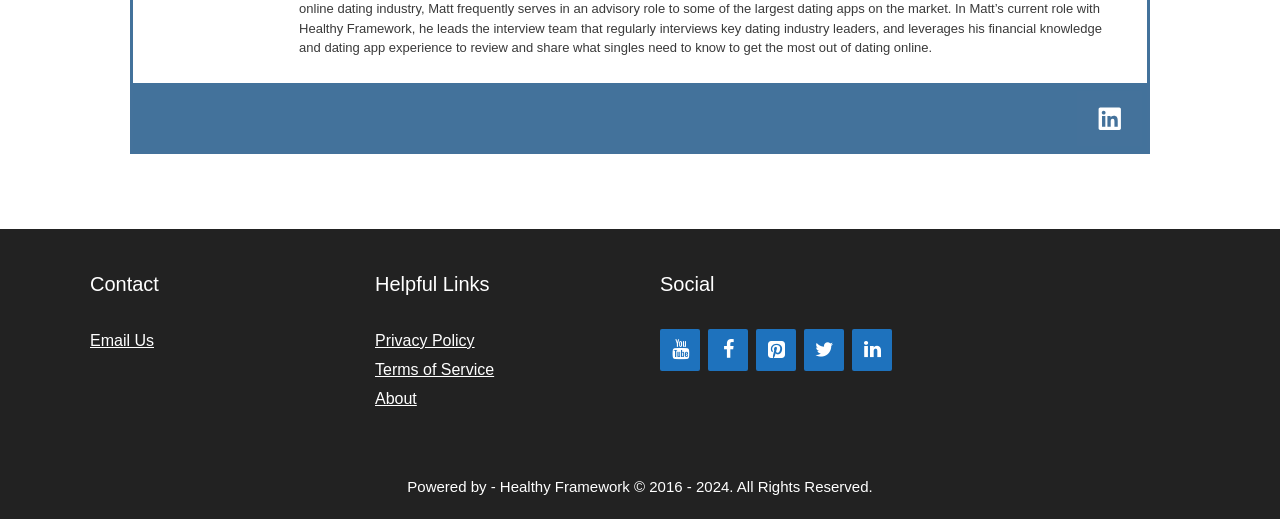What is the first link on the page?
Look at the screenshot and respond with a single word or phrase.

Email Us